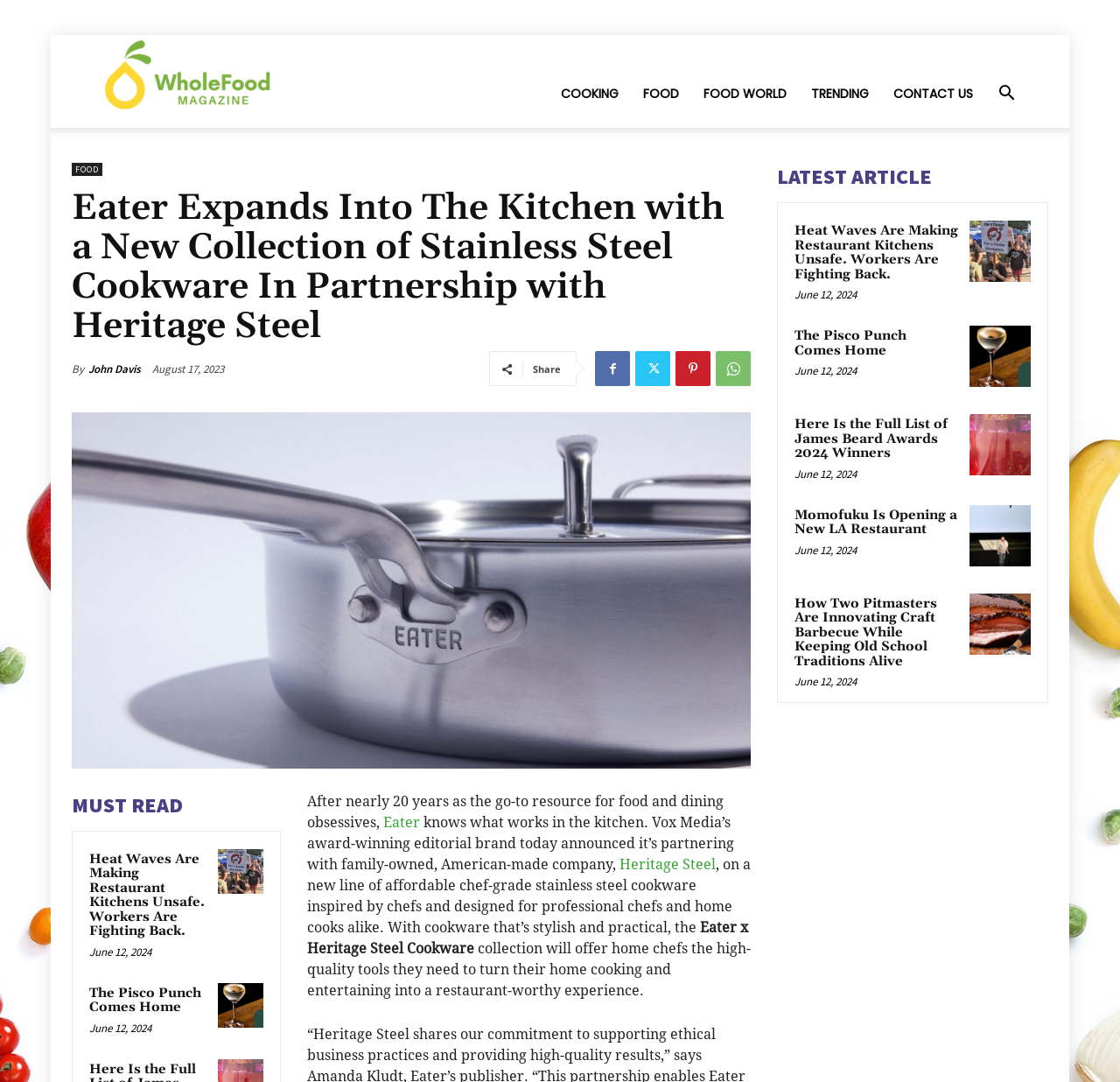What is the topic of the main article?
Please provide a single word or phrase as your answer based on the image.

Cookware